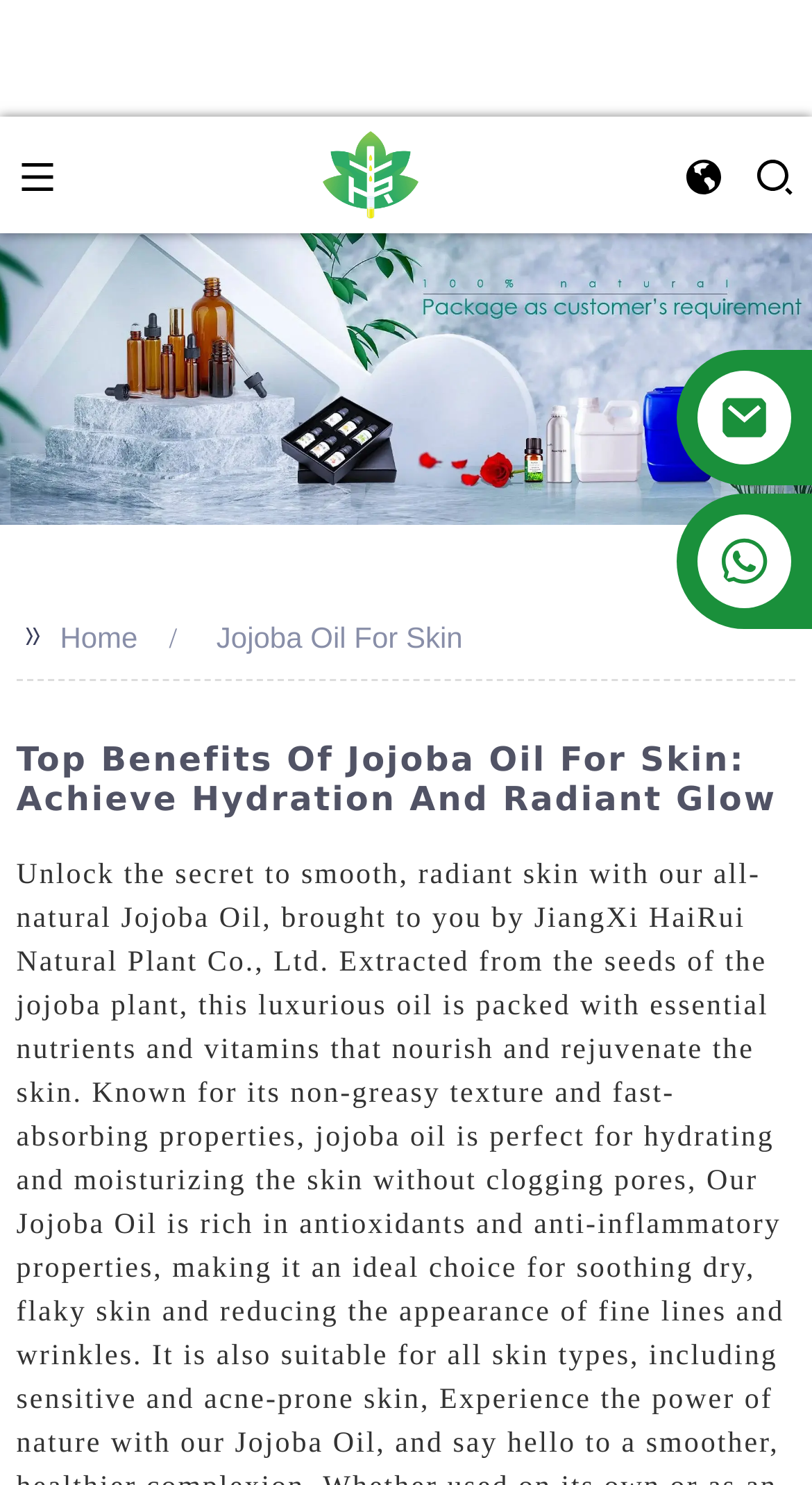Use a single word or phrase to answer the question: What is the main topic of the webpage?

Jojoba Oil For Skin